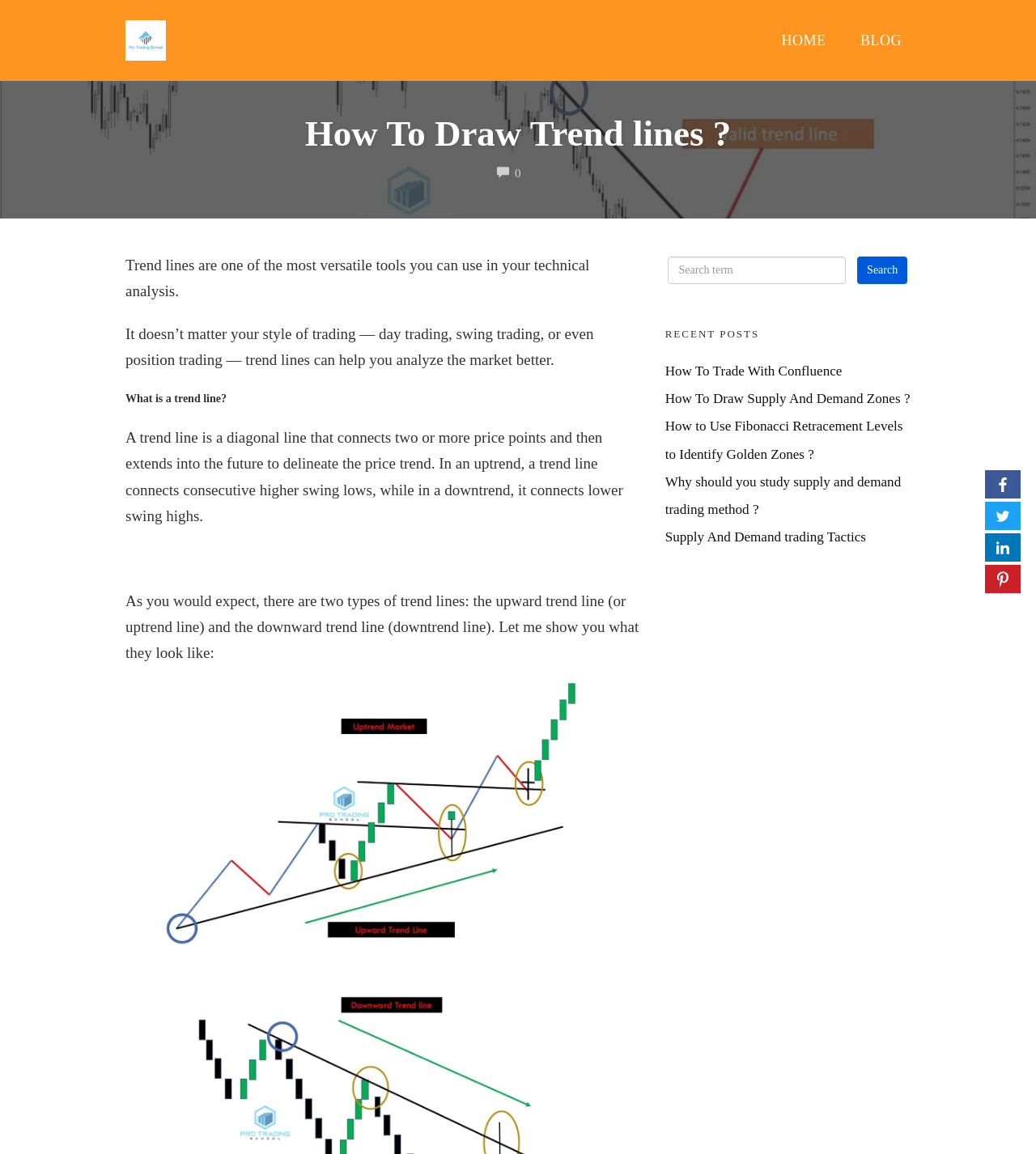Identify the bounding box coordinates necessary to click and complete the given instruction: "Read the 'How To Draw Trend lines?' article".

[0.294, 0.098, 0.706, 0.133]